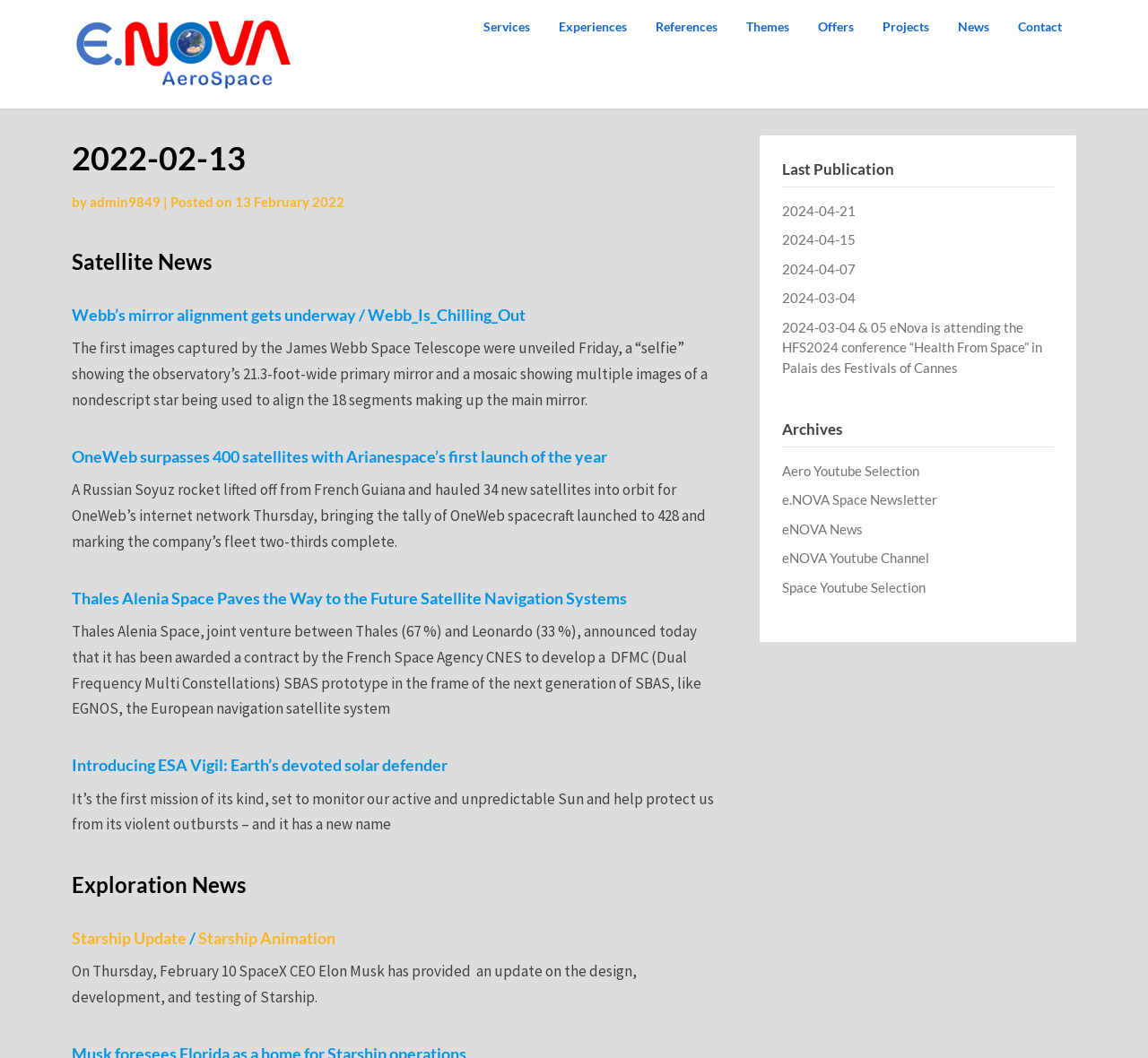Consider the image and give a detailed and elaborate answer to the question: 
What is the purpose of the 'Last Publication' section?

The 'Last Publication' section is located on the right side of the webpage and lists several dates with links. This section is likely intended to show the recent publications or updates on the webpage, allowing users to access them easily.